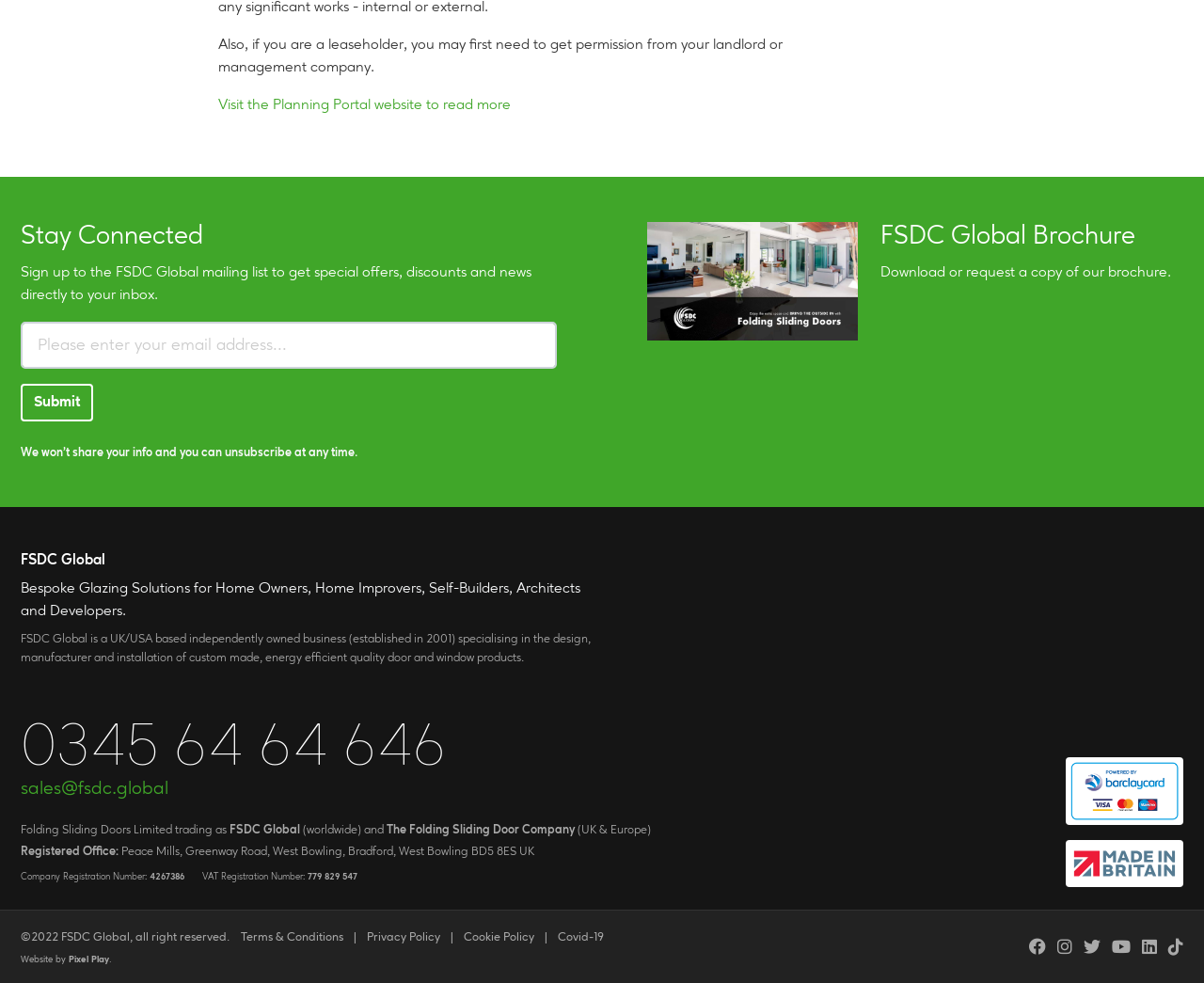What is the purpose of FSDC Global?
Could you please answer the question thoroughly and with as much detail as possible?

I found the purpose of FSDC Global by reading the static text element with the content 'Bespoke Glazing Solutions for Home Owners, Home Improvers, Self-Builders, Architects and Developers.' which is located in the middle of the webpage.